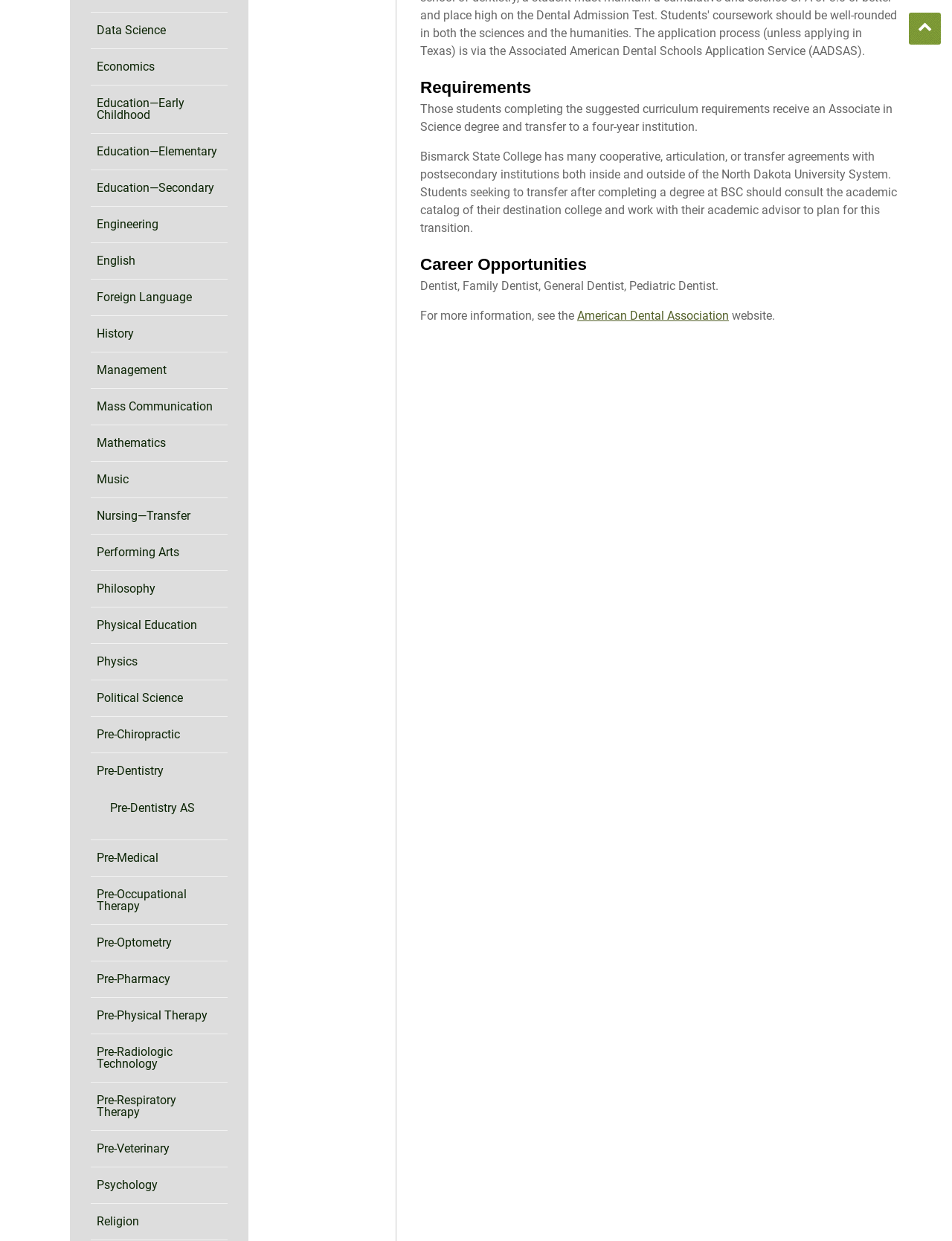Locate the bounding box coordinates of the element that should be clicked to fulfill the instruction: "Click on Requirements".

[0.441, 0.061, 0.944, 0.081]